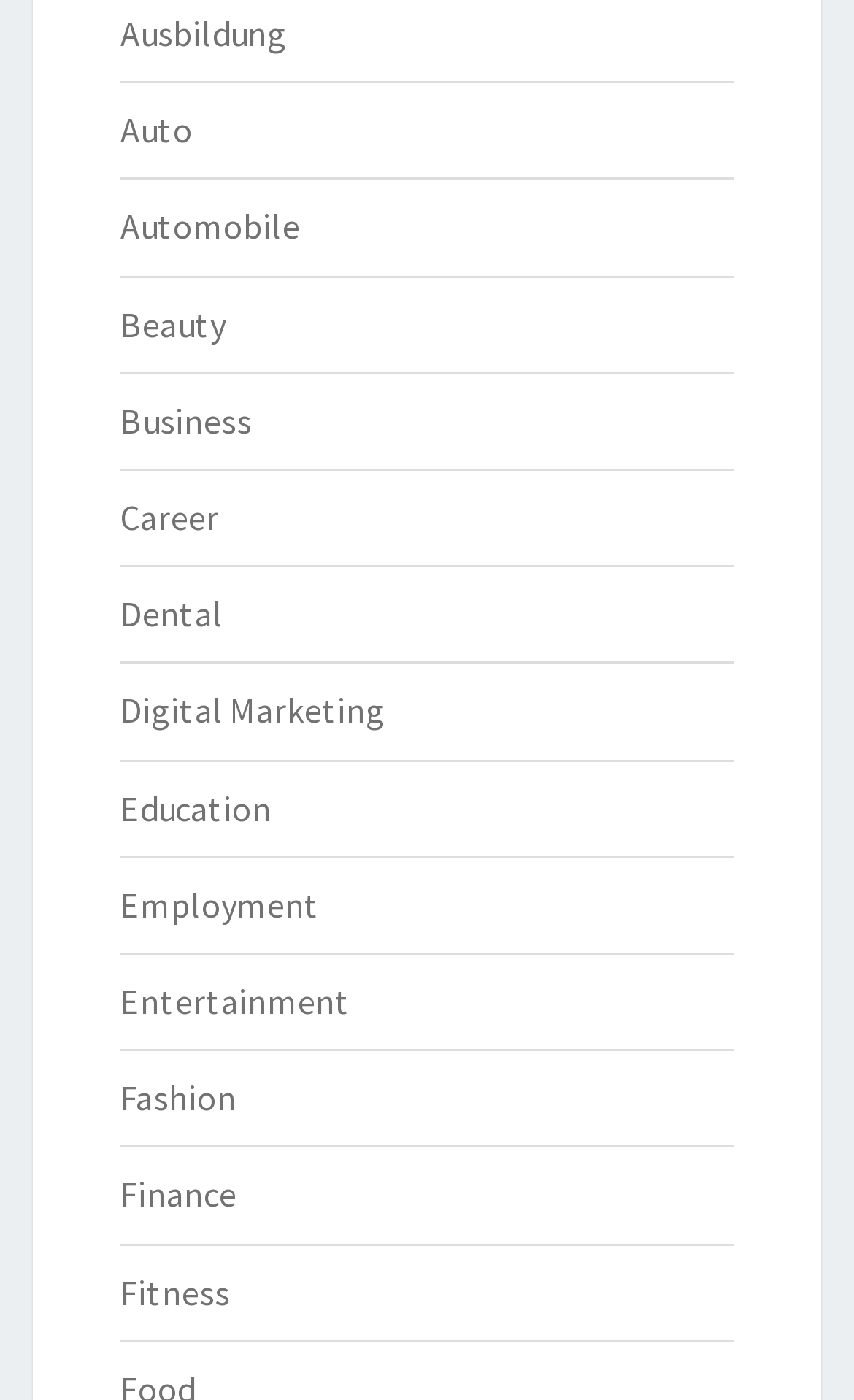What is the width of the category links?
Please provide a comprehensive answer based on the contents of the image.

By analyzing the bounding box coordinates of the link elements, I found that the width of each link element is approximately 0.195, which is the difference between the right and left coordinates.